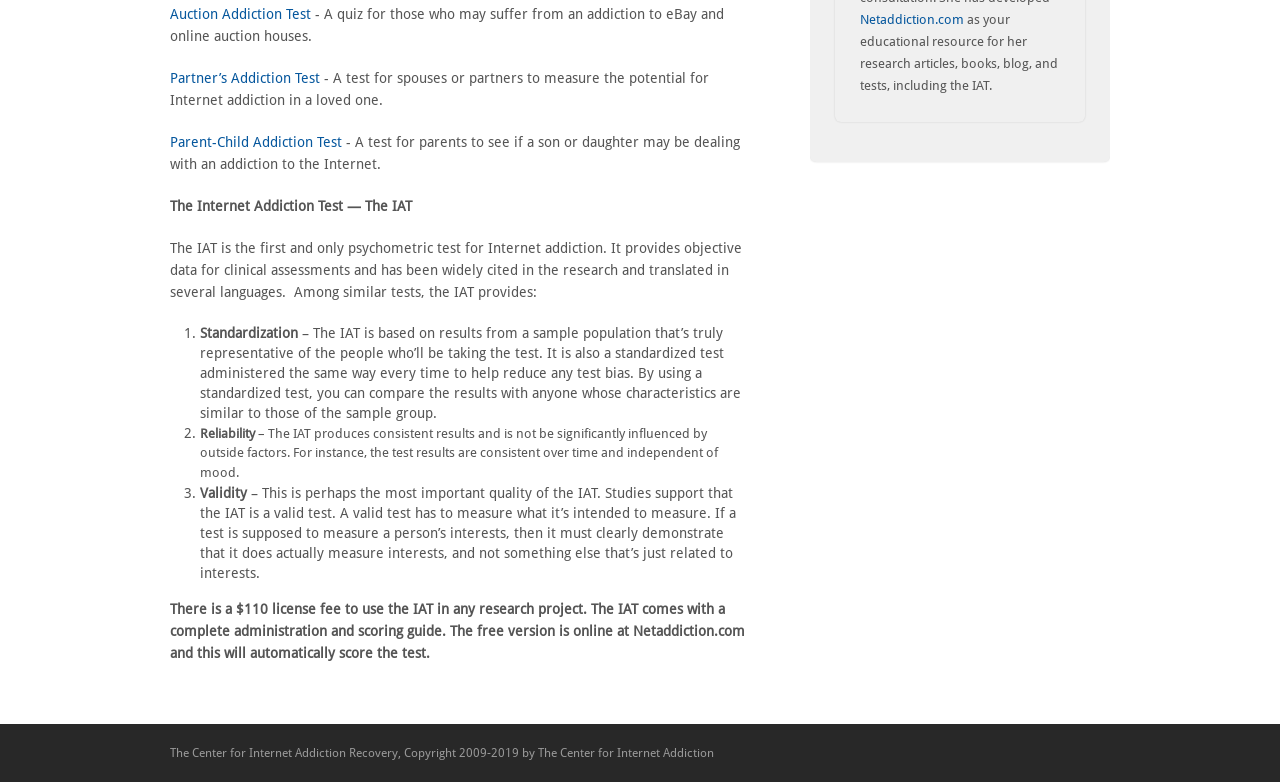Using the given description, provide the bounding box coordinates formatted as (top-left x, top-left y, bottom-right x, bottom-right y), with all values being floating point numbers between 0 and 1. Description: Partner’s Addiction Test

[0.133, 0.089, 0.25, 0.11]